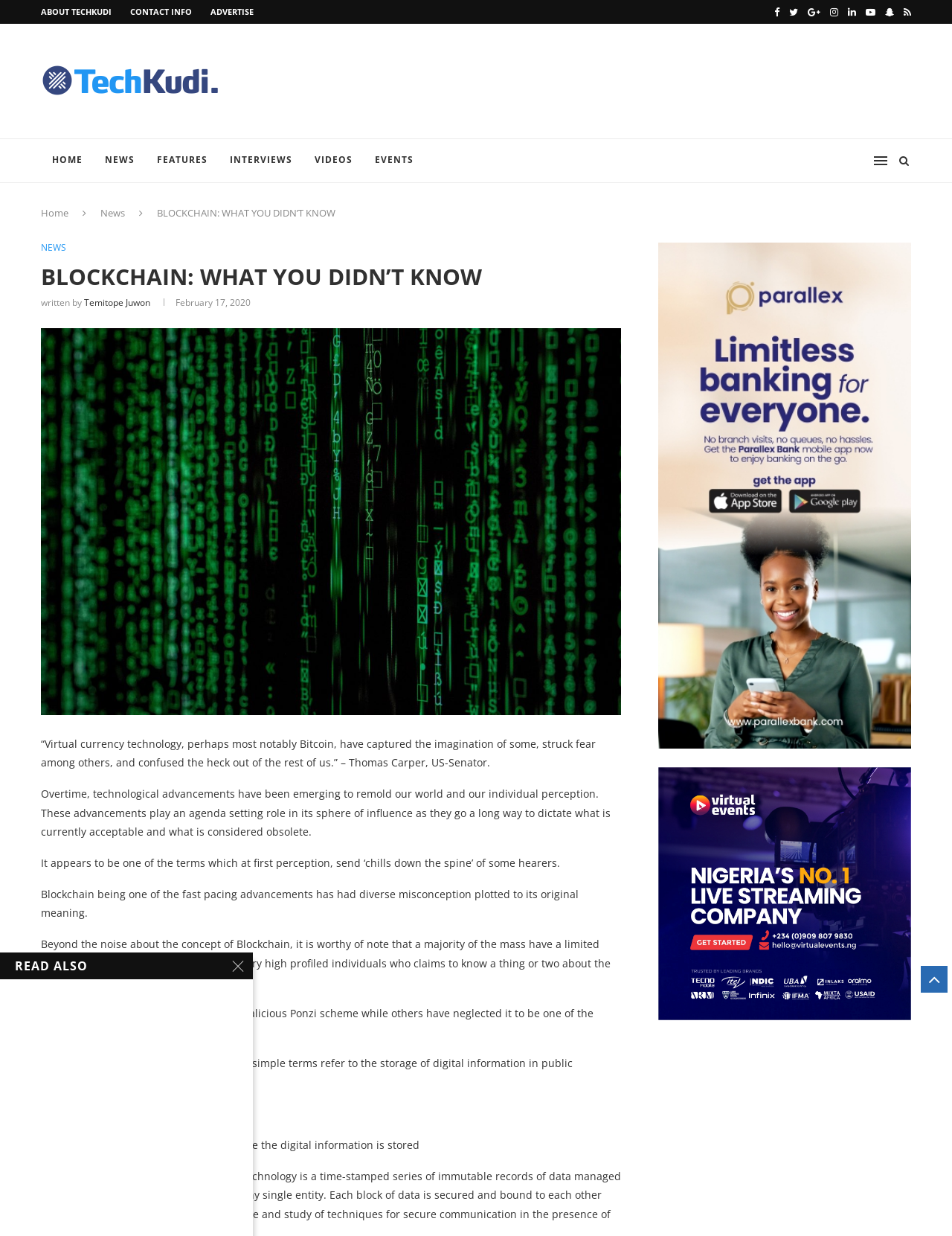Provide a brief response to the question using a single word or phrase: 
What is the date of the article 'BLOCKCHAIN: WHAT YOU DIDN'T KNOW'?

February 17, 2020